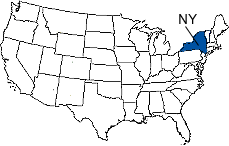In which region is New York located?
Refer to the screenshot and deliver a thorough answer to the question presented.

The map shows New York's geographic location in the northeastern region of the country, bordered by several states, which is evident from its position on the map.